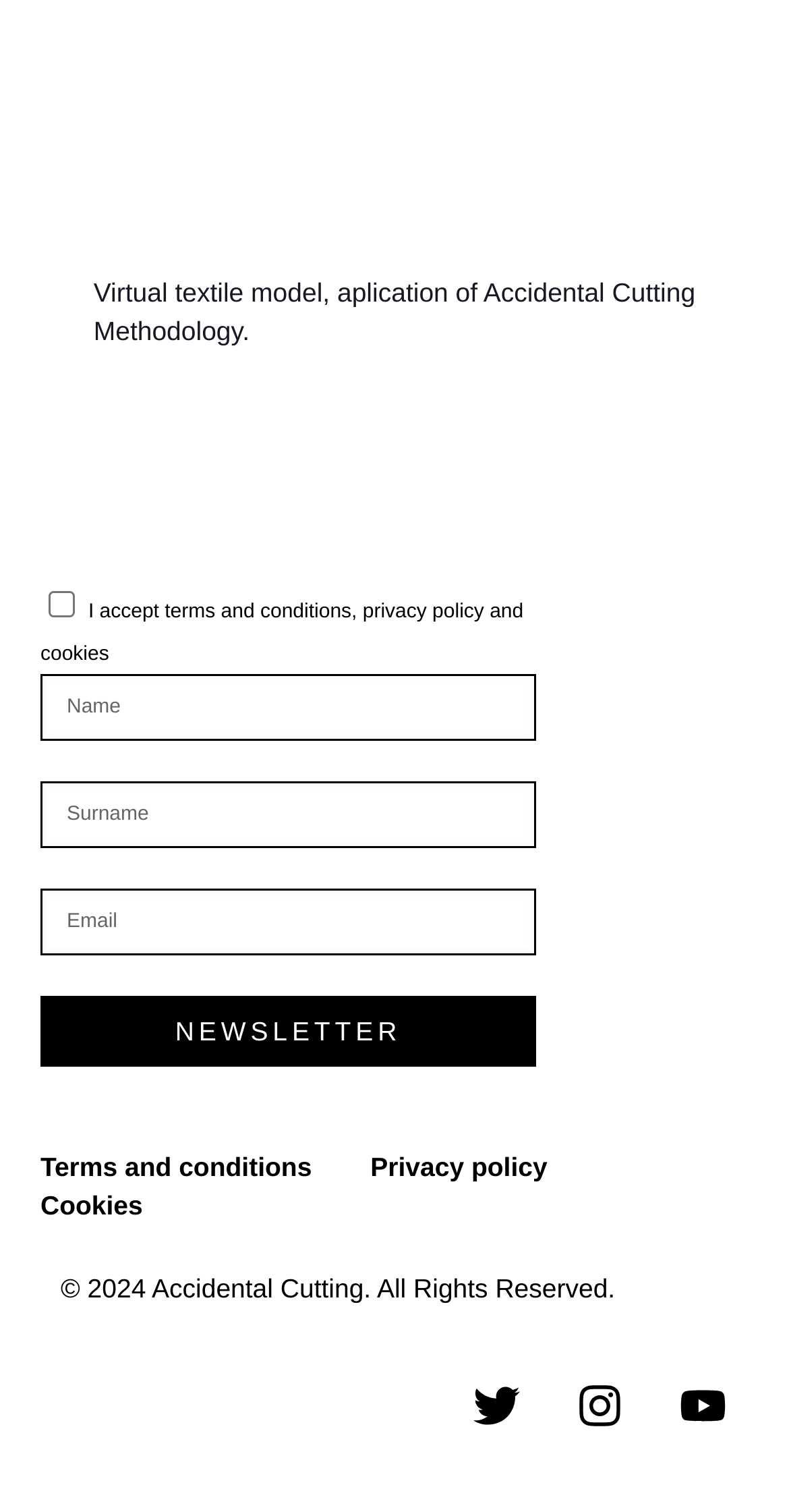Answer the question using only a single word or phrase: 
How many social media links are available?

3